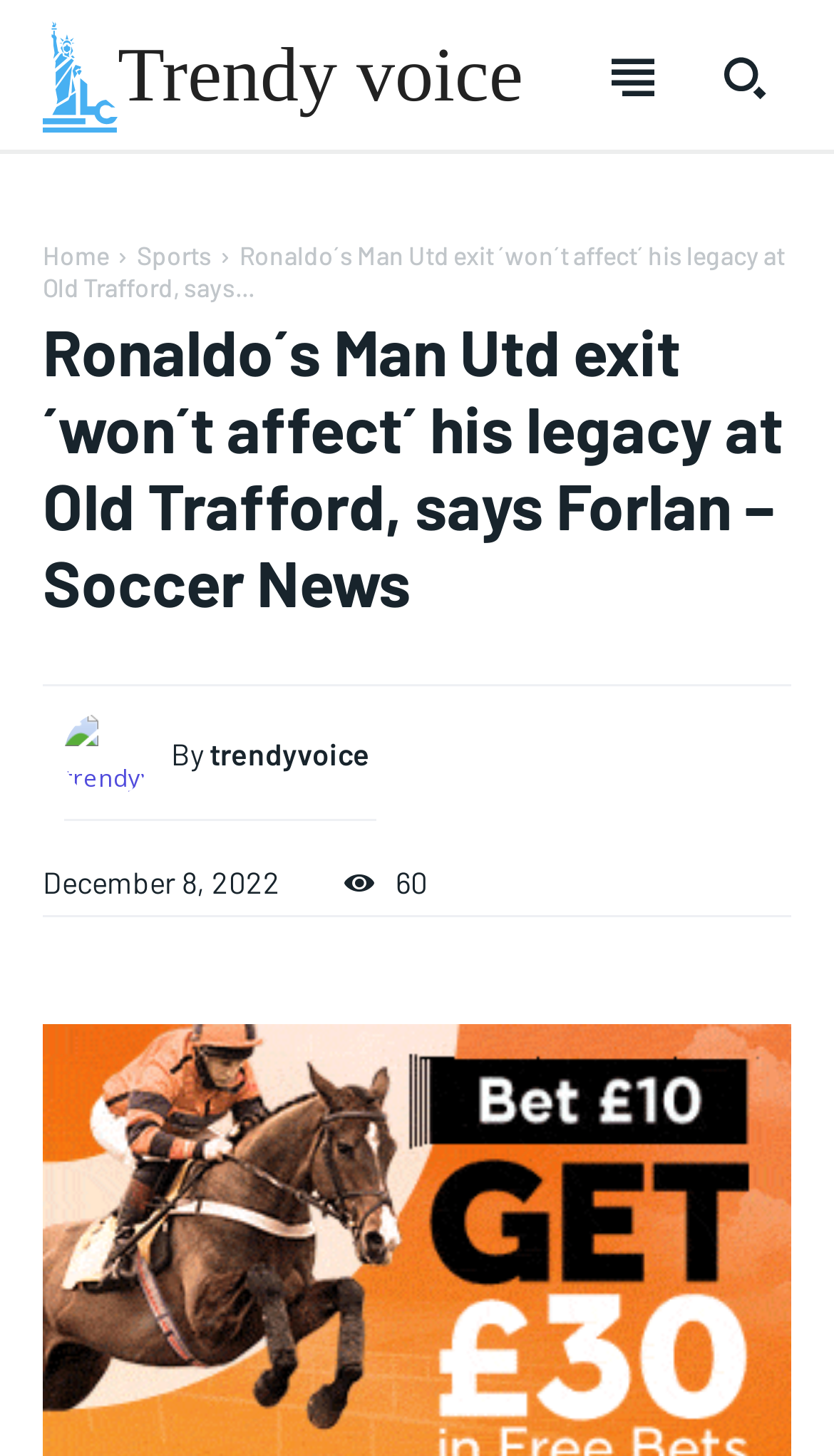Please locate the bounding box coordinates of the element that should be clicked to achieve the given instruction: "Subscribe to Liberty Case".

[0.358, 0.389, 0.63, 0.441]